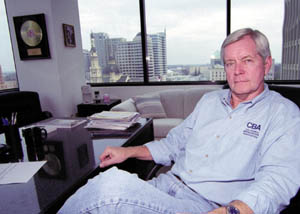Offer an in-depth caption for the image.

In this image, Stan Statham, a prominent figure in California broadcasting, is seated in his office, which offers a panoramic view of the Sacramento skyline. His expression reflects a blend of contemplation and confidence, as he gazes thoughtfully into the distance. Statham is dressed casually in a button-up shirt featuring the logo of the California Broadcasters Association, where he serves as president and CEO. The office is characterized by sleek furnishings, including a dark table cluttered with paperwork, and a comfortable white couch in the background. Framed records or accolades adorn the walls, showcasing his accomplishments in the industry. The cloudy skies outside hint at a calm but overcast day in Sacramento, providing a serene backdrop to this intimate professional setting.